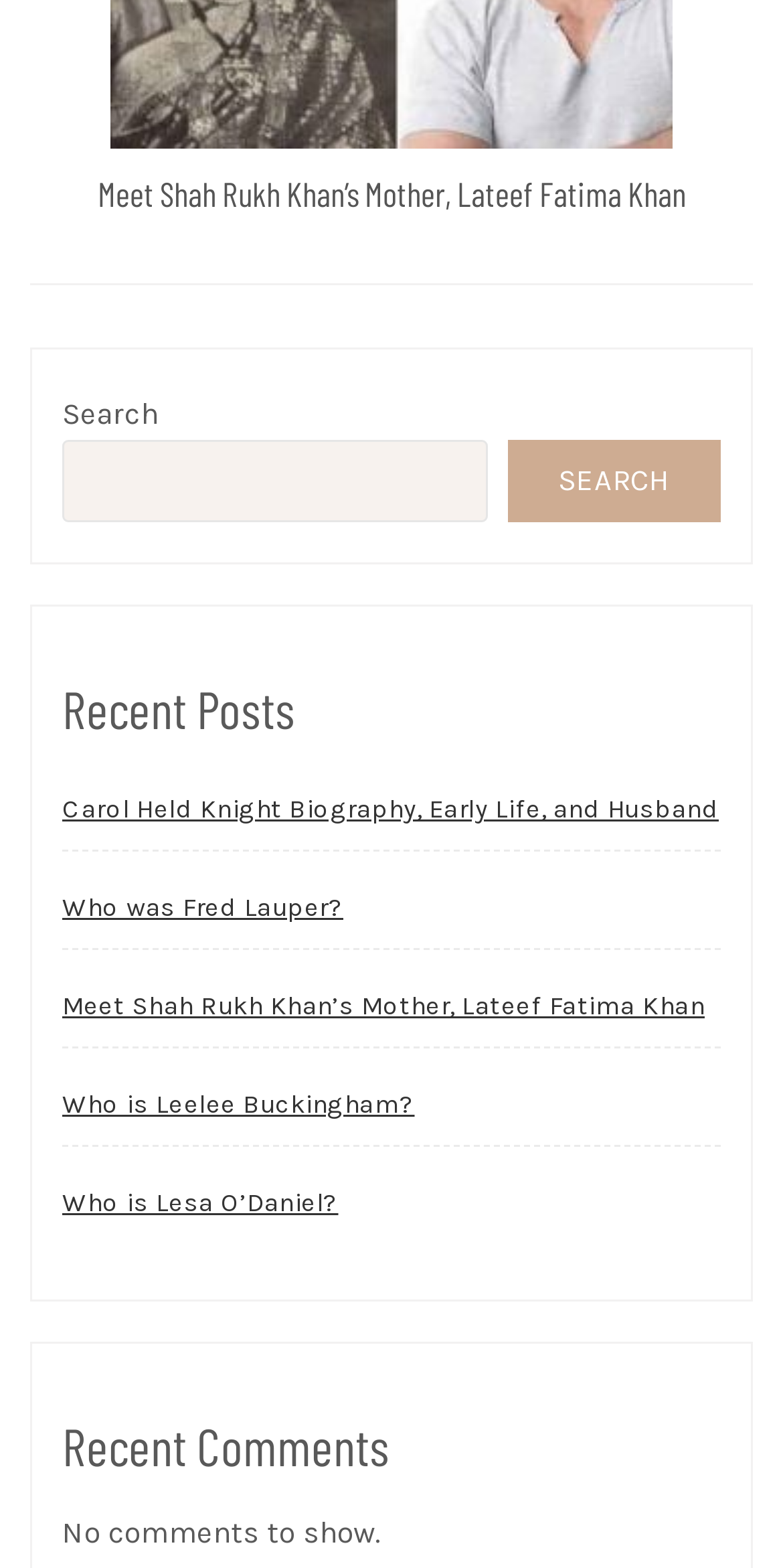Please provide a one-word or short phrase answer to the question:
What is the message displayed when there are no comments?

No comments to show.